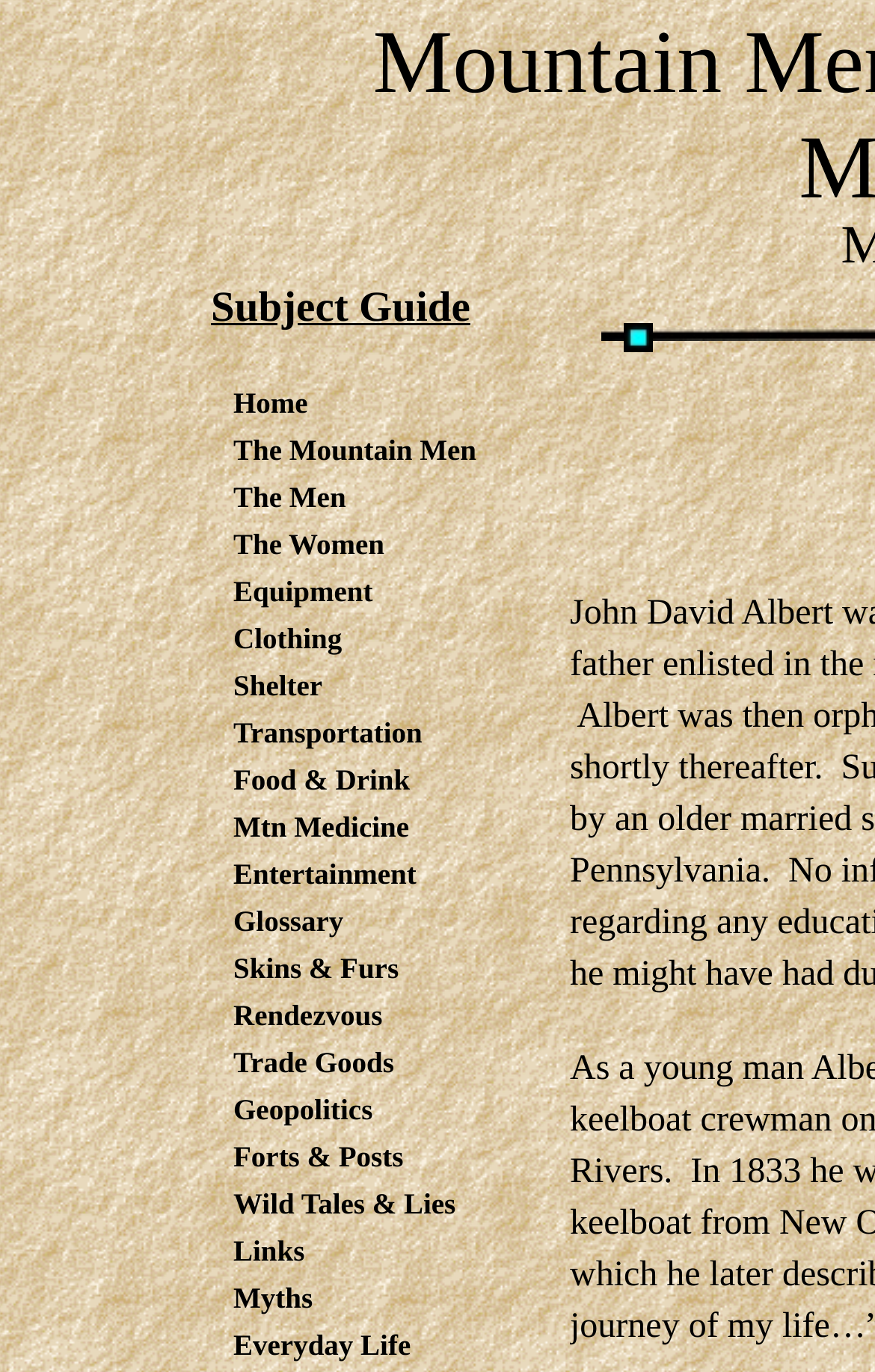Please determine the bounding box coordinates of the element to click on in order to accomplish the following task: "check the glossary". Ensure the coordinates are four float numbers ranging from 0 to 1, i.e., [left, top, right, bottom].

[0.256, 0.656, 0.623, 0.69]